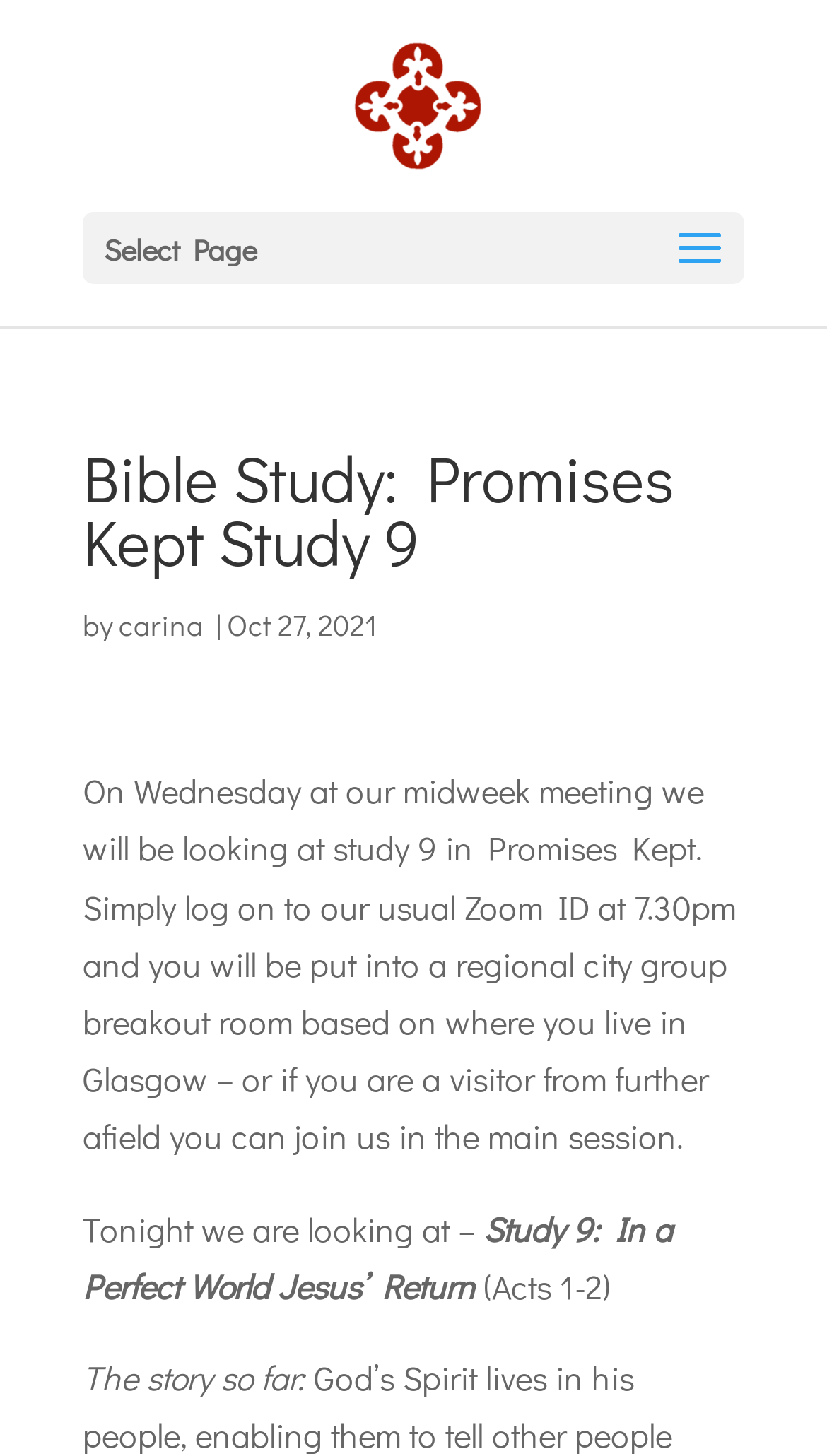Identify and extract the main heading from the webpage.

Bible Study: Promises Kept Study 9